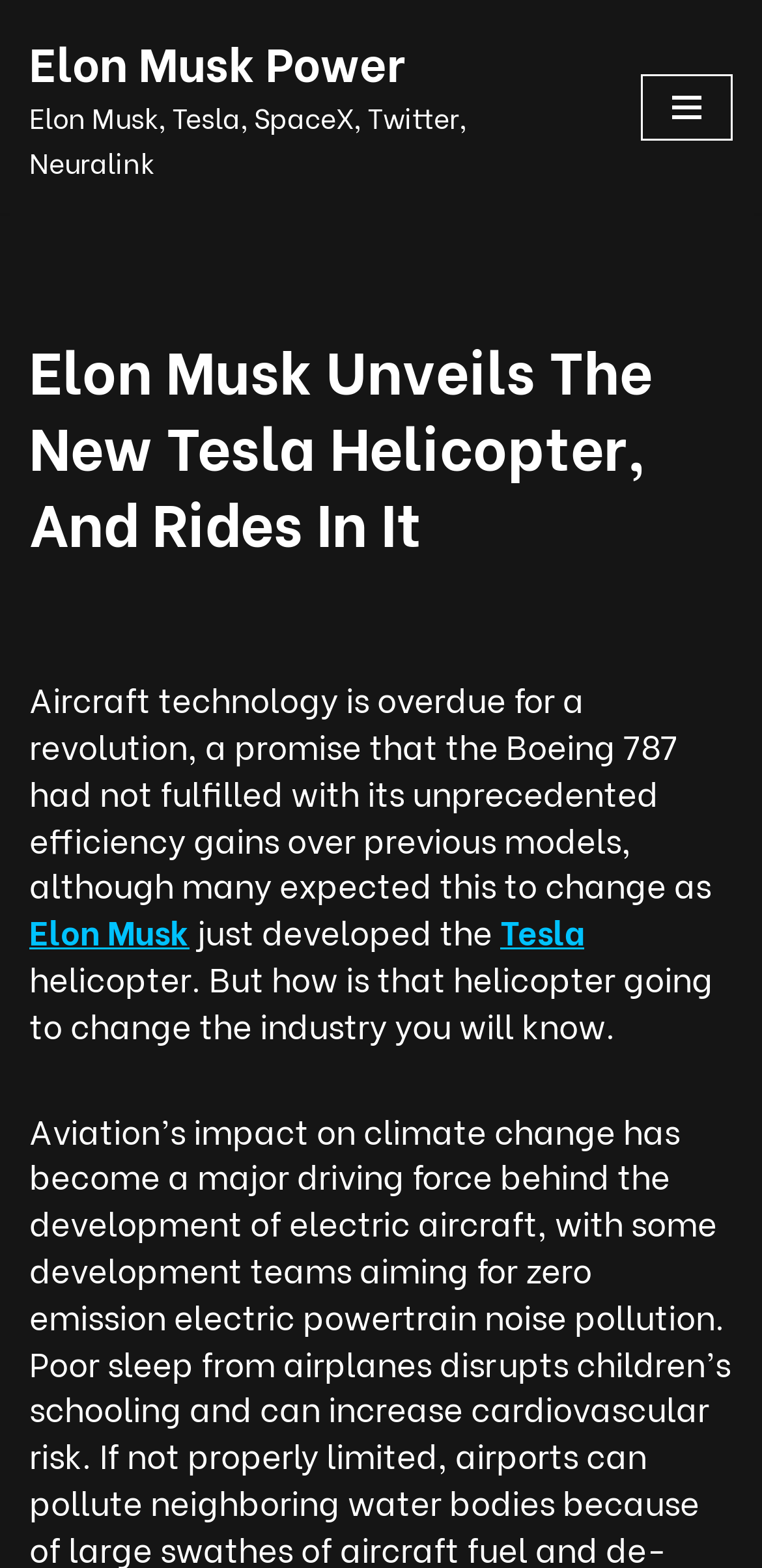Identify the bounding box coordinates for the UI element described as: "Skip to content".

[0.0, 0.04, 0.077, 0.065]